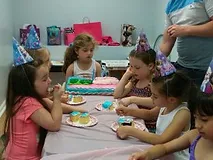What is the role of the adult in the background?
Refer to the image and provide a detailed answer to the question.

The adult, partially visible in the background, appears to be supervising the activity, ensuring the children are having an enjoyable and safe experience, which is a common responsibility of an adult chaperone during a children's party.